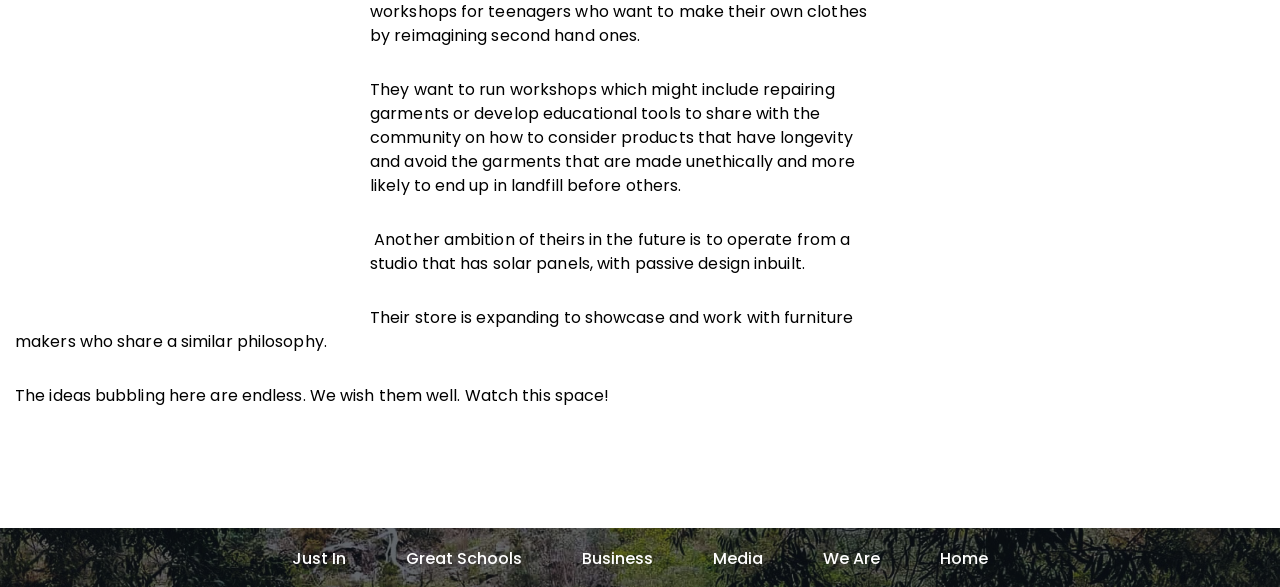Answer the following query concisely with a single word or phrase:
What is their future ambition for the studio?

Solar panels and passive design